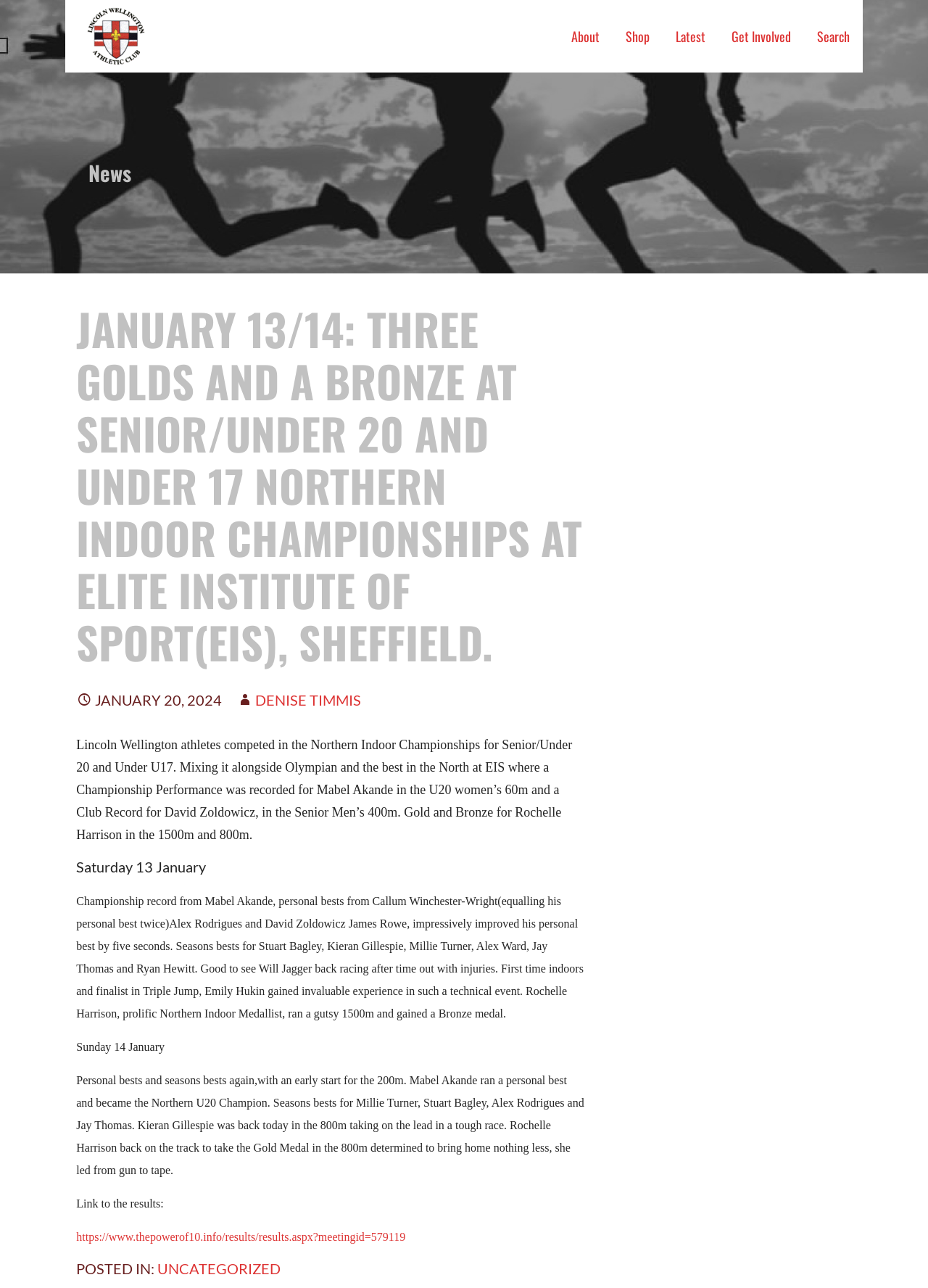Provide the text content of the webpage's main heading.

JANUARY 13/14: THREE GOLDS AND A BRONZE AT SENIOR/UNDER 20 AND UNDER 17 NORTHERN INDOOR CHAMPIONSHIPS AT ELITE INSTITUTE OF SPORT(EIS), SHEFFIELD.